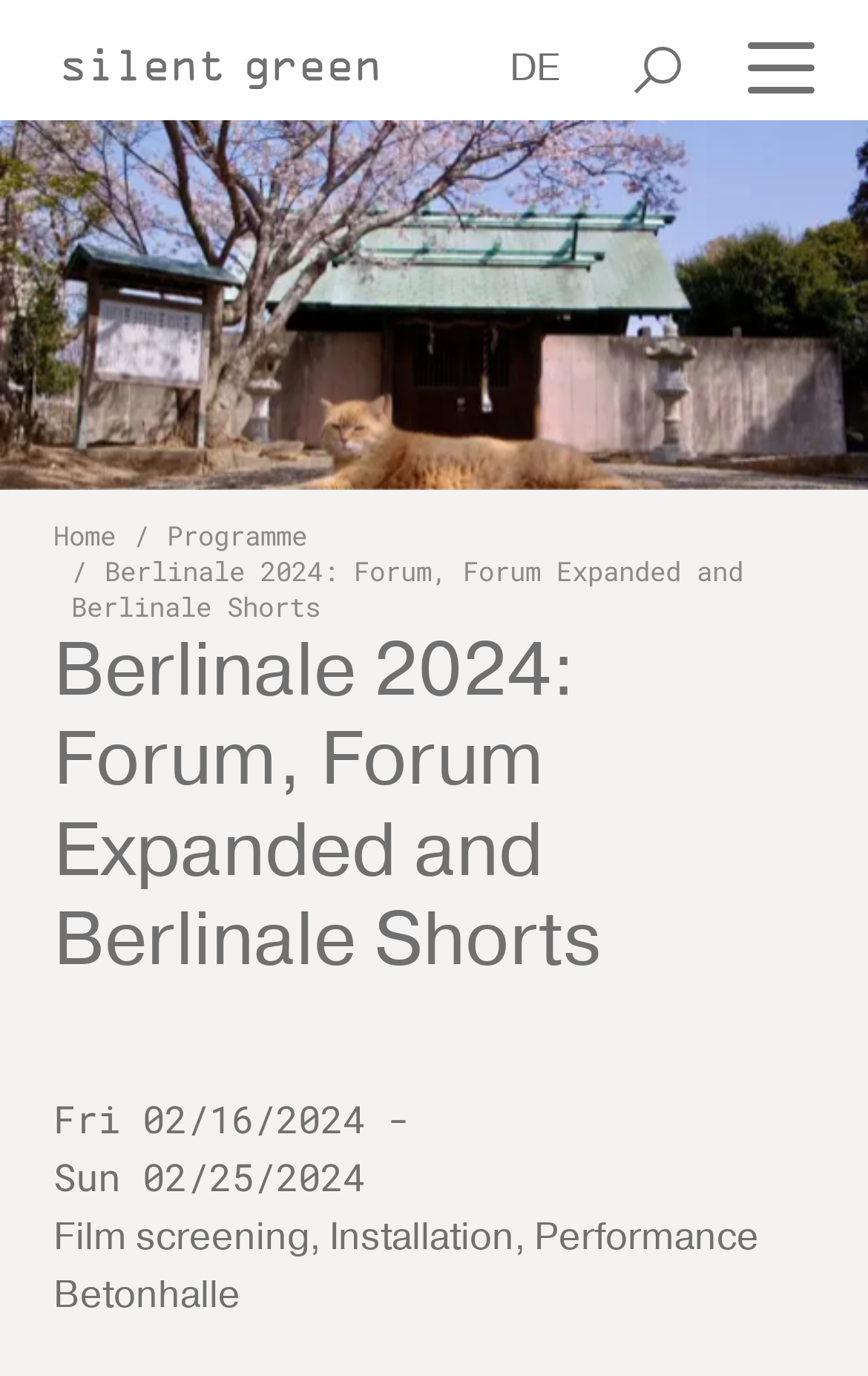Write a detailed summary of the webpage.

The webpage is about the Berlinale 2024 event, specifically focusing on the Forum, Forum Expanded, and Berlinale Shorts programs at the silent green Kulturquartier. 

At the top left, there is a link to the start page, and to the right of it, there are two more links: one for switching to the German language (DE) and another for searching. A toggle navigation button is located at the top right corner.

Below the top navigation bar, there is a large image that spans the entire width of the page. Above the image, there are two buttons: "Previous" on the left and "Next" on the right. 

Underneath the image, there is a breadcrumb navigation section that displays the current page's location within the website's hierarchy. It shows links to the "Home" and "Programme" pages, followed by the title "Berlinale 2024: Forum, Forum Expanded and Berlinale Shorts".

Below the breadcrumb navigation, there is a header section that displays the same title as the breadcrumb navigation. 

The main content of the page is divided into several sections. The first section displays the dates of the event, from Friday, February 16, 2024, to Sunday, February 25, 2024. The second section lists the types of events, including film screenings, installations, and performances. The third section mentions the venue, "Betonhalle".